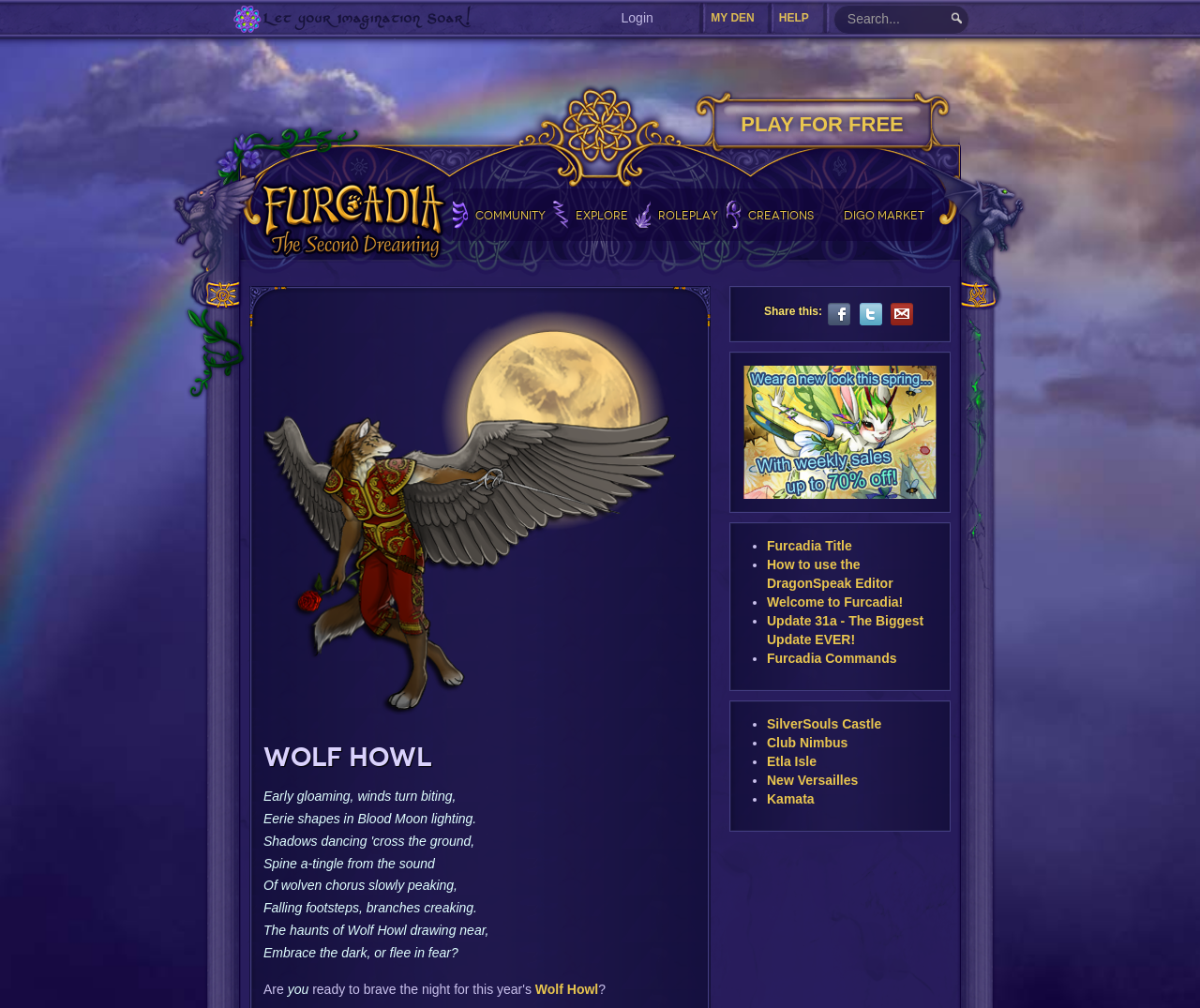Determine the bounding box coordinates for the area that should be clicked to carry out the following instruction: "play for free".

[0.617, 0.112, 0.753, 0.135]